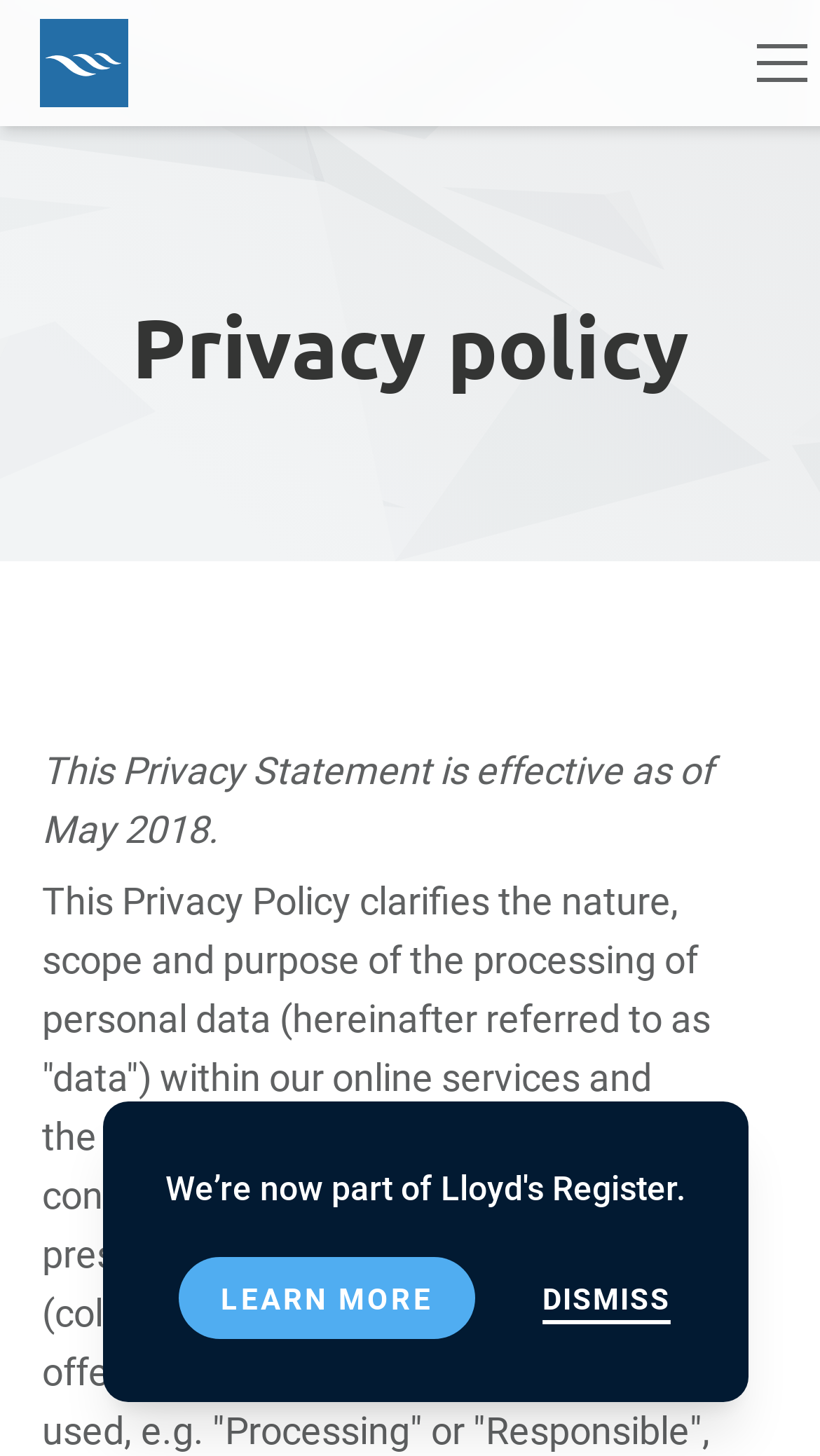Is there a logo on the webpage?
Could you please answer the question thoroughly and with as much detail as possible?

There is an image element at the top-left corner of the webpage, which is likely the company logo, as it is accompanied by a link with the text 'Hanseaticsoft'.